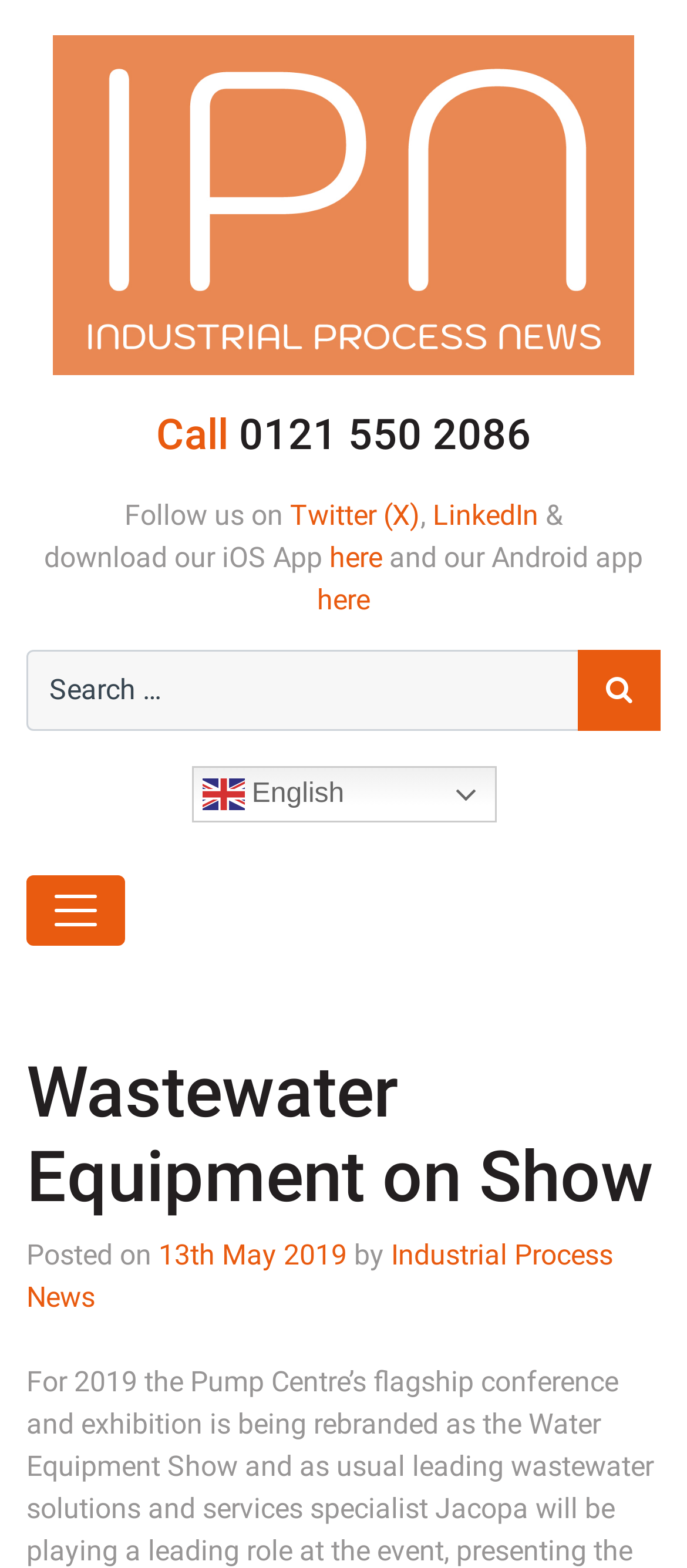Determine the bounding box coordinates for the area you should click to complete the following instruction: "Search for something".

[0.038, 0.415, 0.962, 0.466]